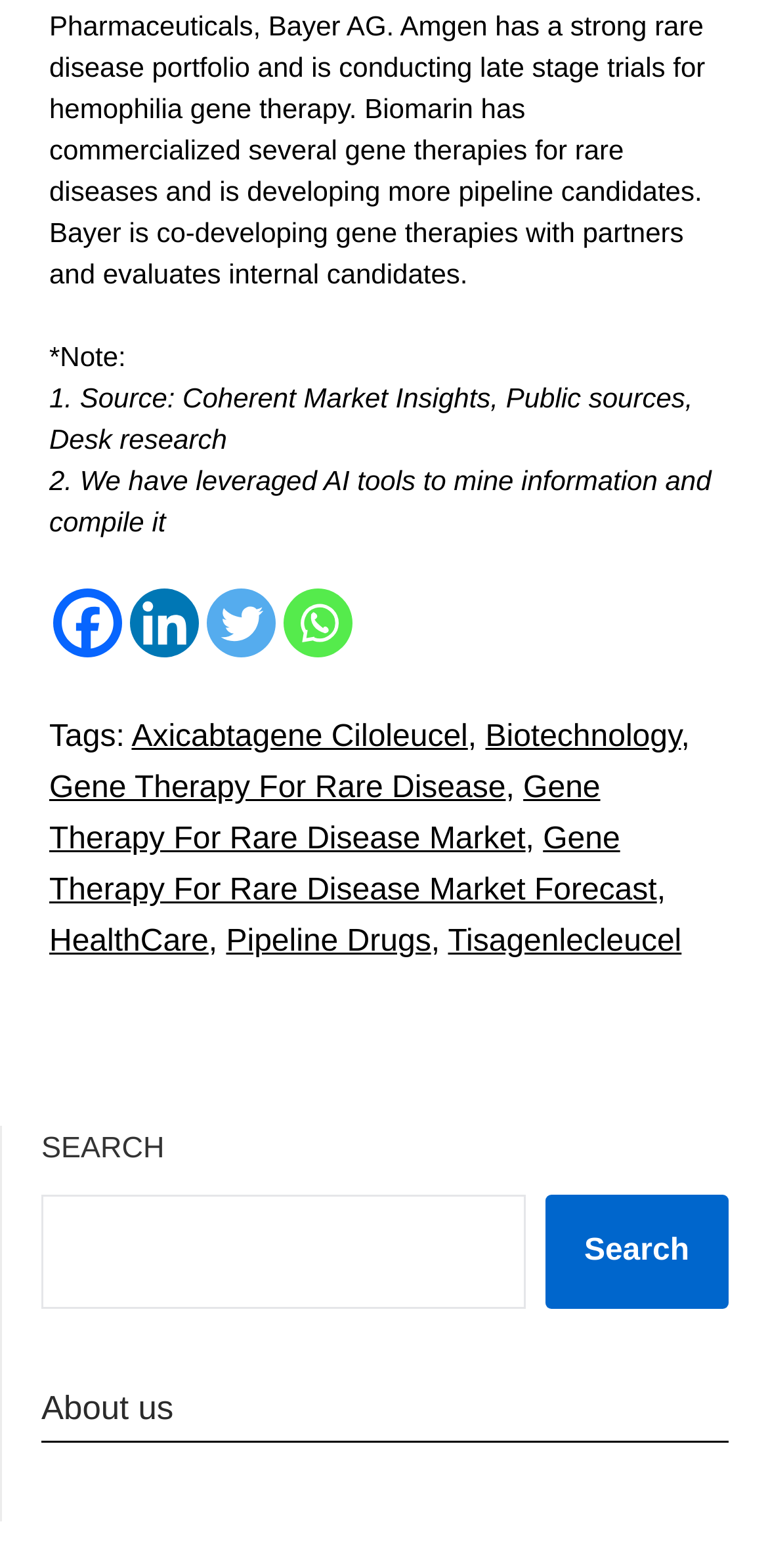Please find and report the bounding box coordinates of the element to click in order to perform the following action: "Search for something". The coordinates should be expressed as four float numbers between 0 and 1, in the format [left, top, right, bottom].

[0.054, 0.761, 0.684, 0.834]